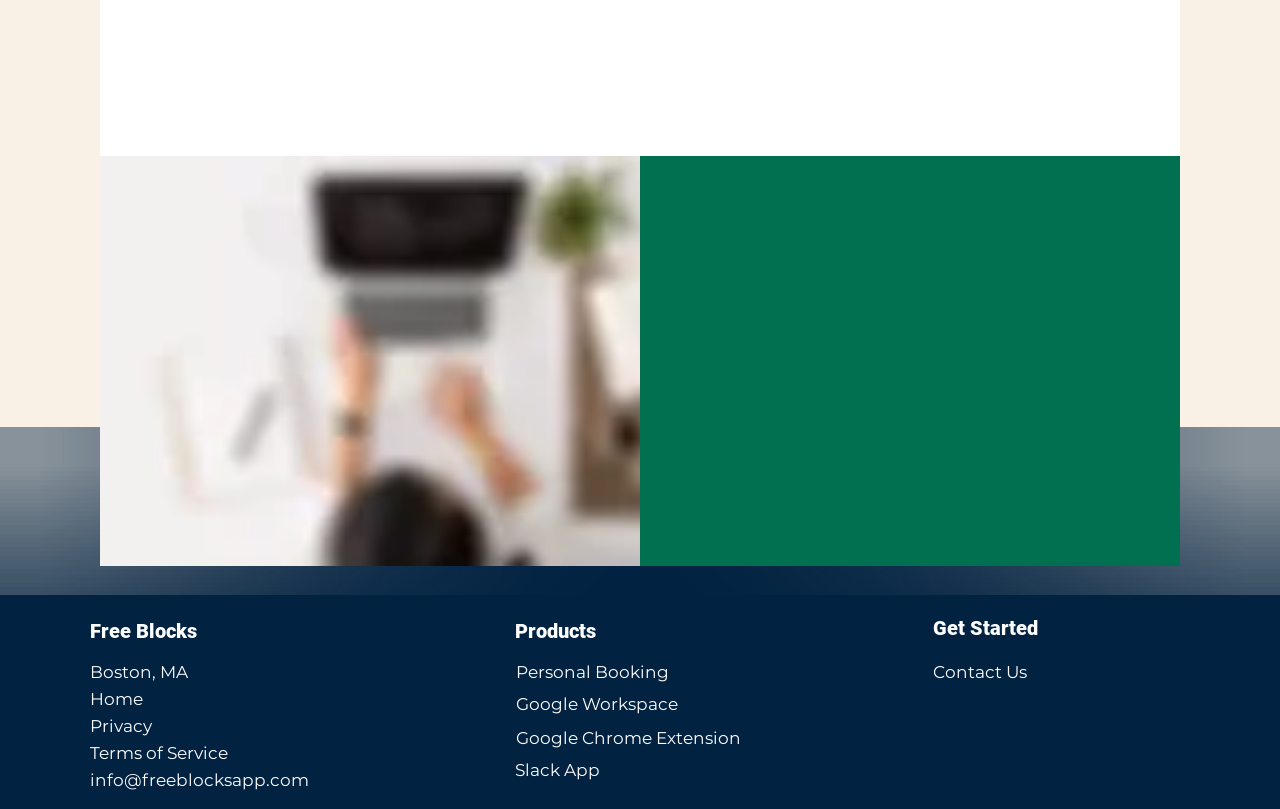With reference to the image, please provide a detailed answer to the following question: How can users get in touch with the company?

The webpage has a link that says 'Contact Us', which is likely a way for users to get in touch with the company or organization behind the webpage, possibly to ask questions, provide feedback, or request support.